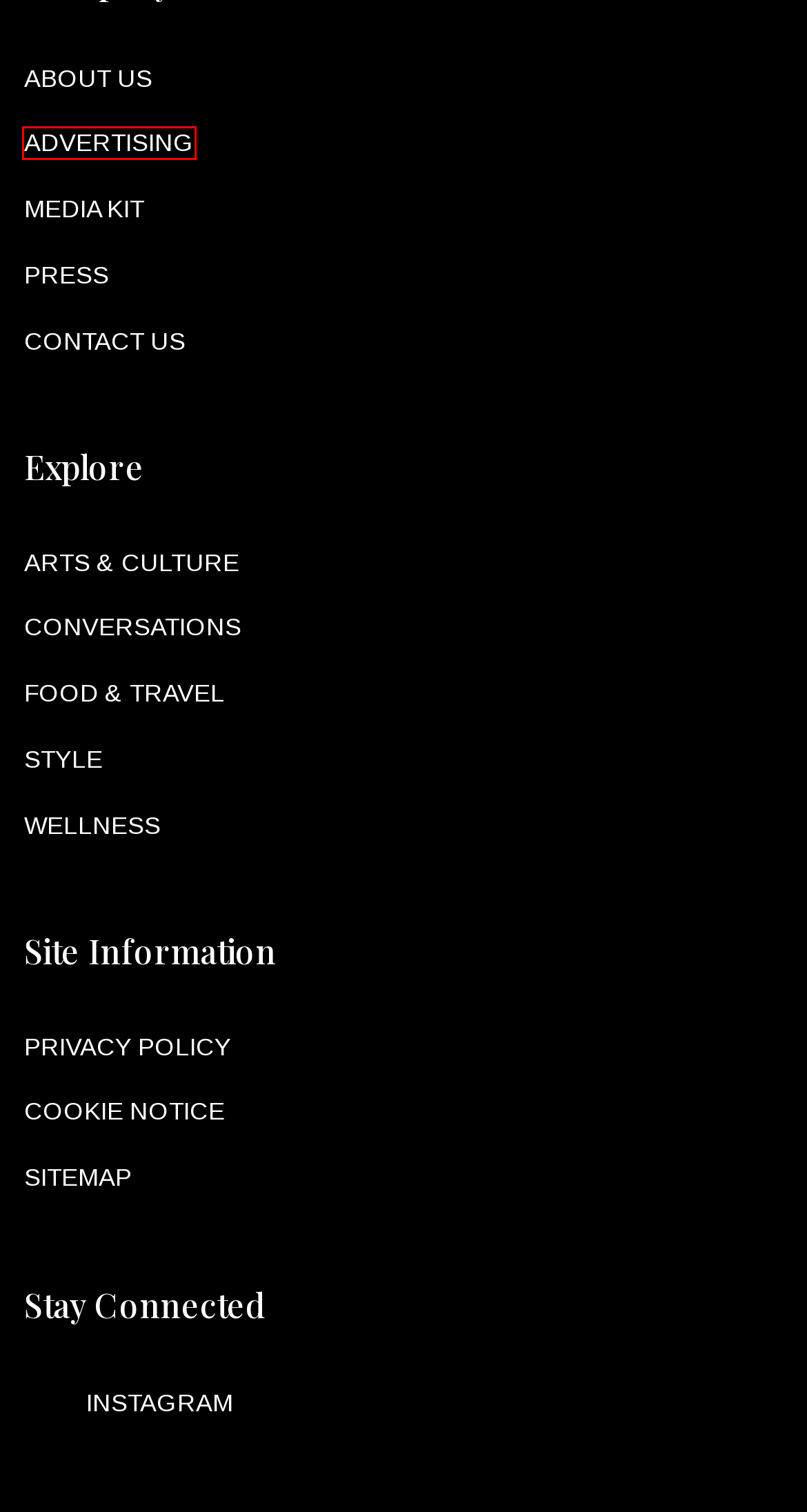With the provided screenshot showing a webpage and a red bounding box, determine which webpage description best fits the new page that appears after clicking the element inside the red box. Here are the options:
A. Maharishi Mahesh Yogi Archives – CELLOPHANELAND*
B. Contact – CELLOPHANELAND*
C. Transcendental Meditation Archives – CELLOPHANELAND*
D. Privacy Policy – CELLOPHANELAND*
E. David Lynch Archives – CELLOPHANELAND*
F. Sitemap – CELLOPHANELAND*
G. Matiere Premiere – CELLOPHANELAND*
H. Hurlimann Thermal Baths & Spa - Zurich Switzerland – CELLOPHANELAND*

B